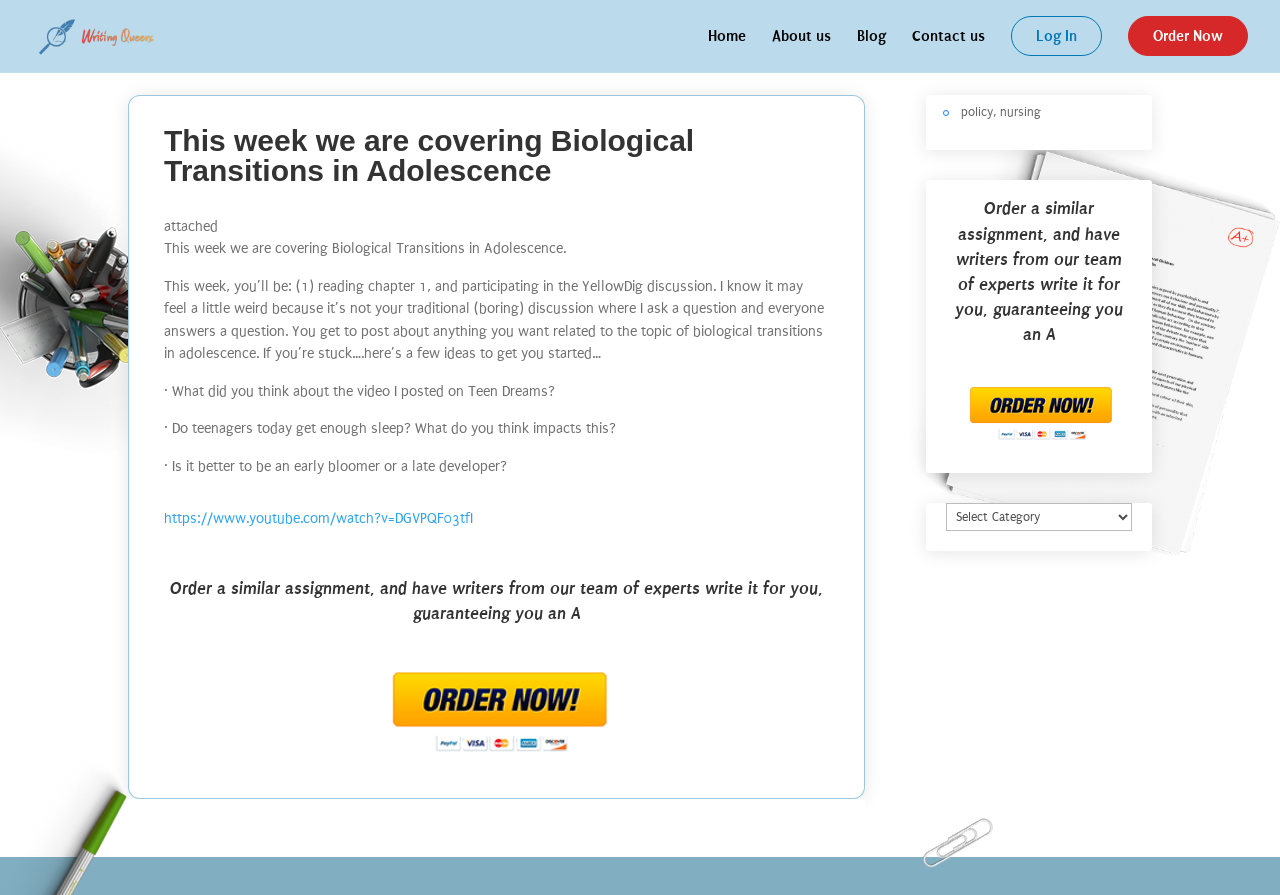Based on the element description "ella", predict the bounding box coordinates of the UI element.

[0.116, 0.281, 0.157, 0.32]